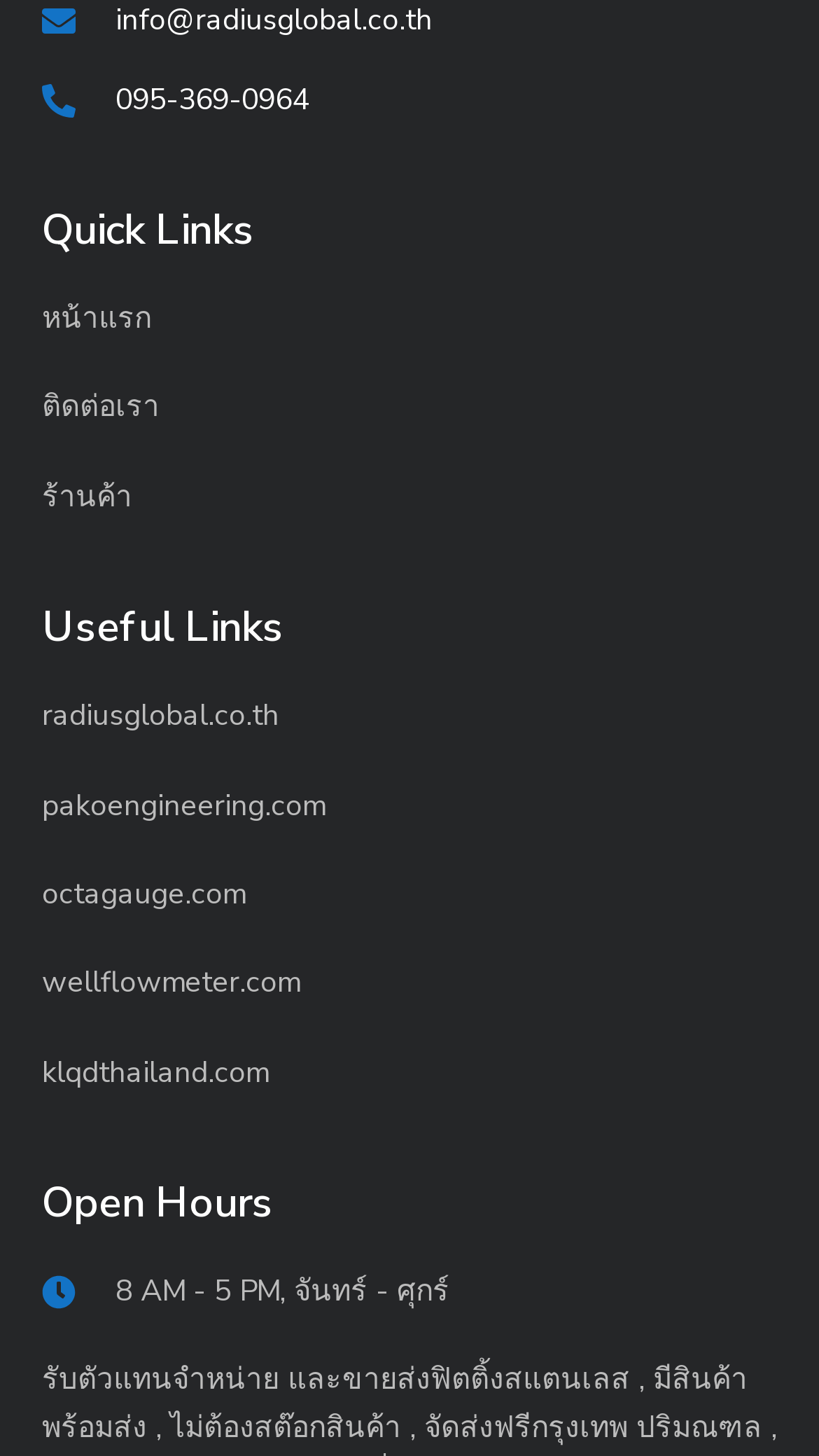Find the bounding box coordinates of the element to click in order to complete this instruction: "go to 'ติดต่อเรา'". The bounding box coordinates must be four float numbers between 0 and 1, denoted as [left, top, right, bottom].

[0.051, 0.265, 0.949, 0.297]